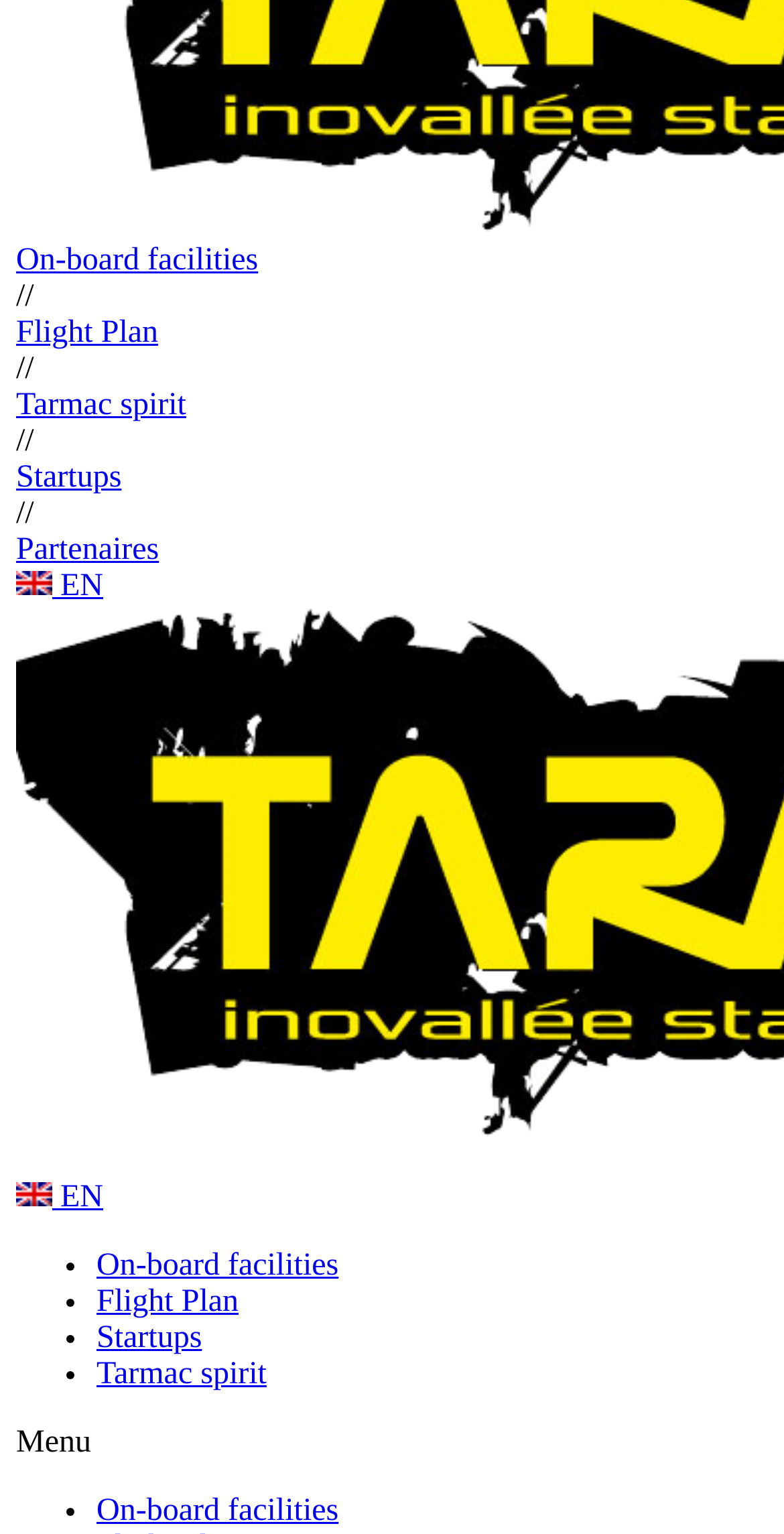Determine the bounding box coordinates for the UI element with the following description: "Startups". The coordinates should be four float numbers between 0 and 1, represented as [left, top, right, bottom].

[0.021, 0.3, 0.155, 0.322]